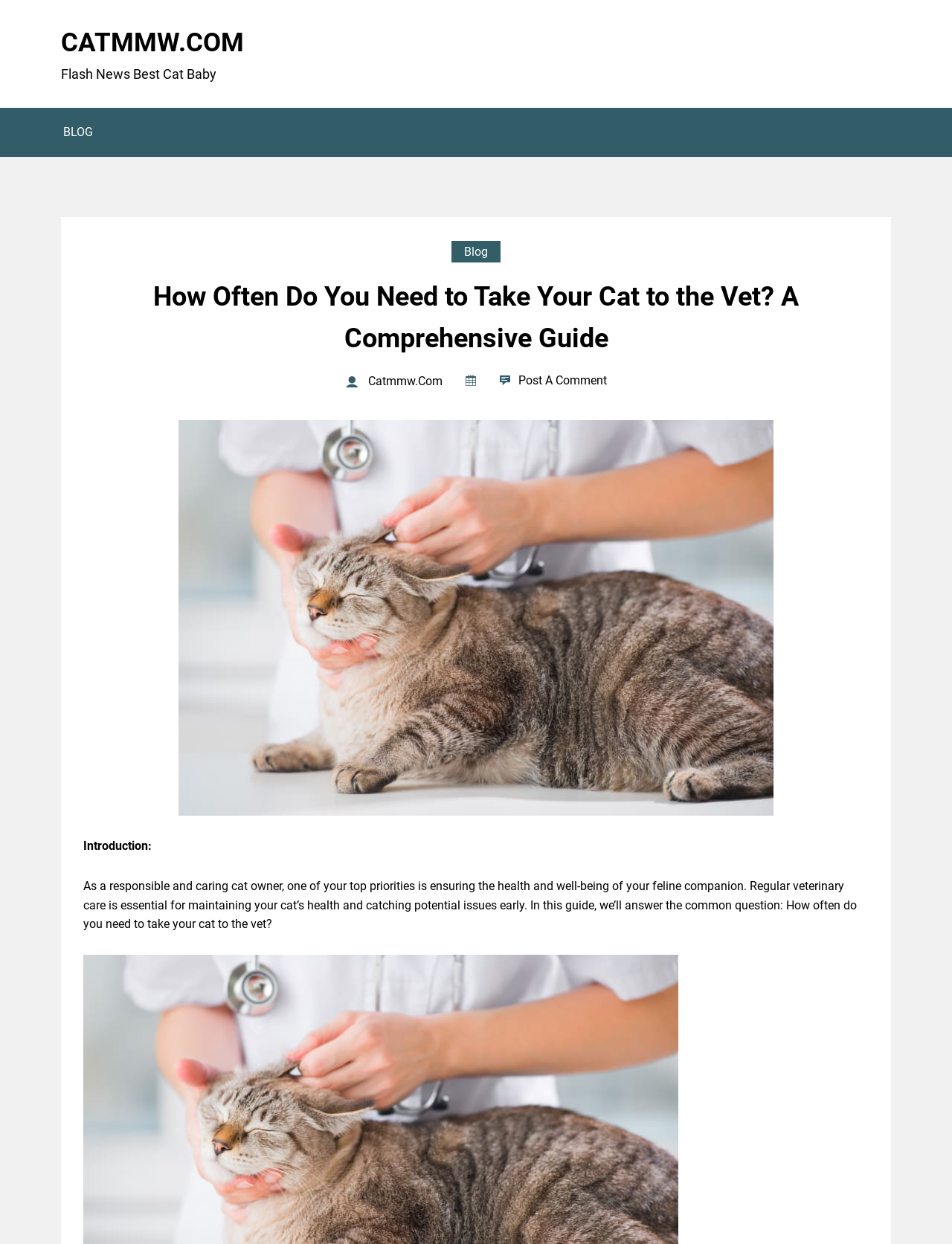What is the focus of this particular article?
Use the image to give a comprehensive and detailed response to the question.

The heading 'How Often Do You Need to Take Your Cat to the Vet? A Comprehensive Guide' and the introductory paragraph indicate that the focus of this particular article is on the frequency of vet visits for cats and providing a comprehensive guide on the topic.